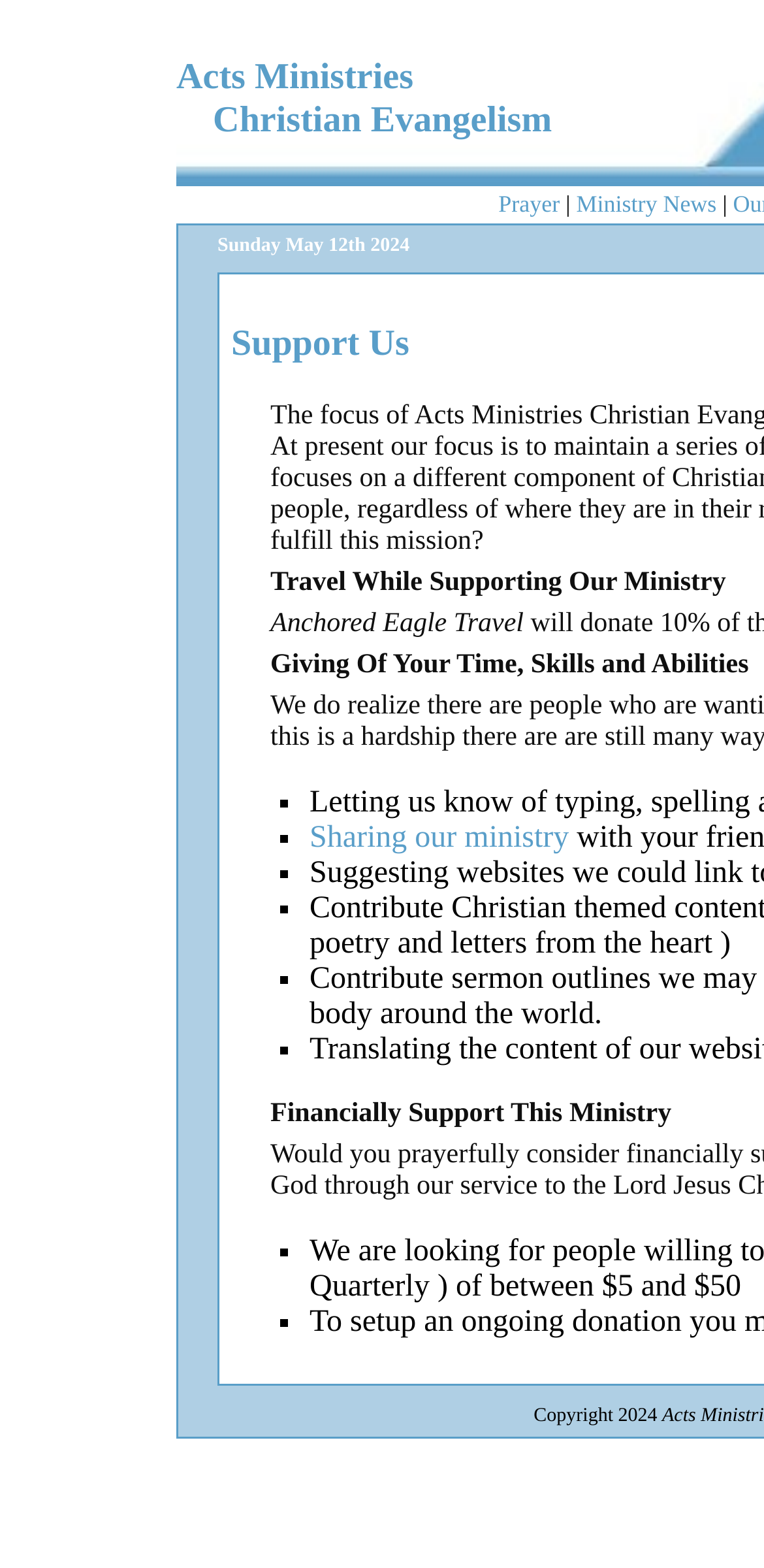How many list markers are there on the webpage?
Please provide a detailed answer to the question.

I counted the list markers on the webpage and found 7 of them, which are represented by '■' symbols. They are scattered throughout the webpage, but I was able to identify them by their unique symbol and bounding box coordinates.